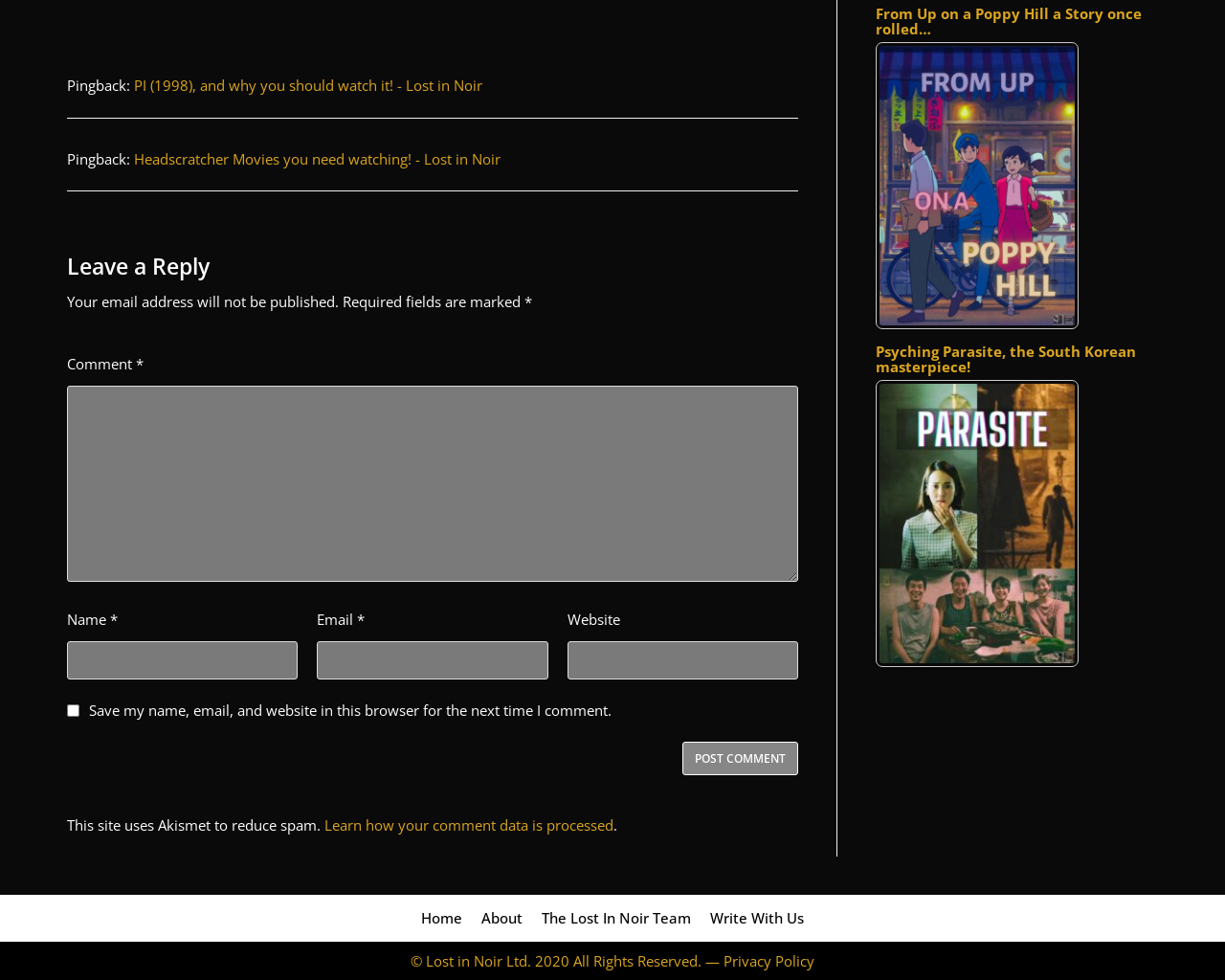Consider the image and give a detailed and elaborate answer to the question: 
How many links are present in the footer menu?

The footer menu contains five links: 'Home', 'About', 'The Lost In Noir Team', 'Write With Us', and '© Lost in Noir Ltd. 2020 All Rights Reserved. — Privacy Policy'.